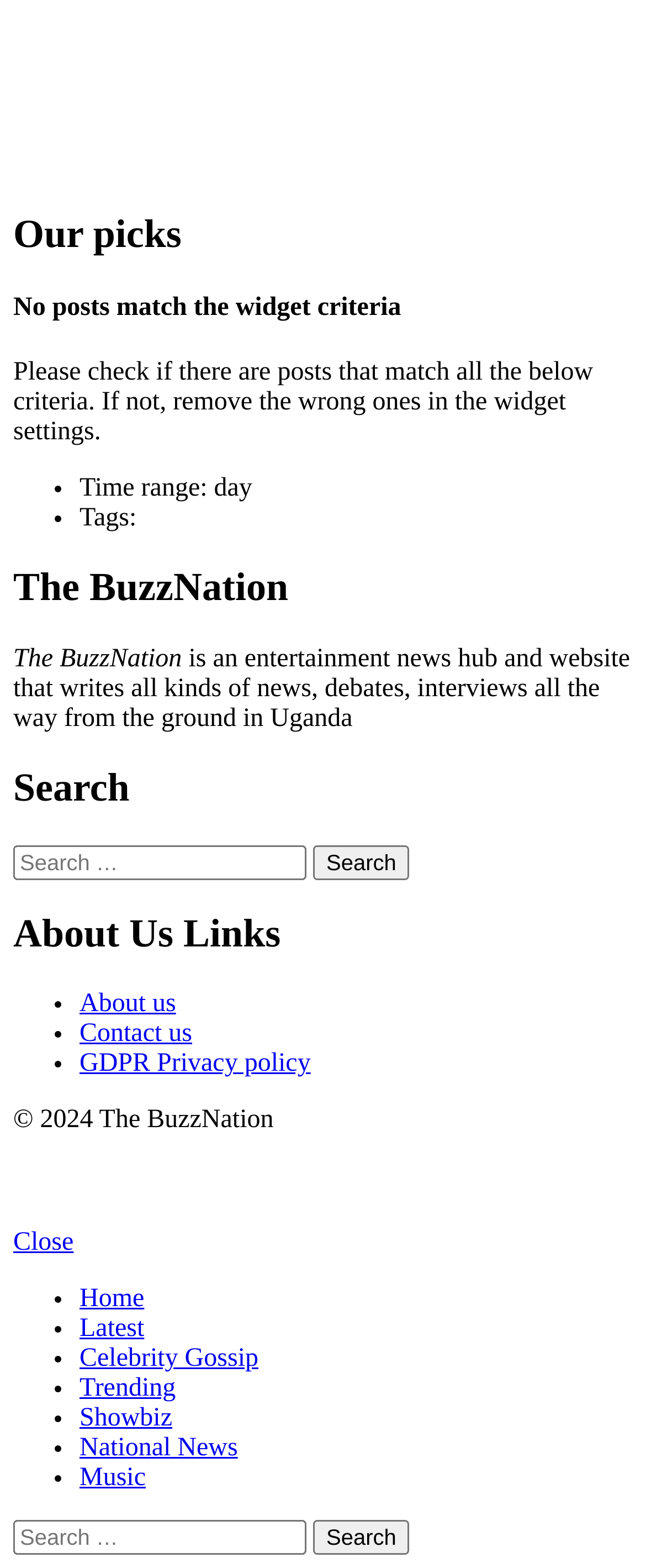Identify the bounding box coordinates of the part that should be clicked to carry out this instruction: "Search for something".

[0.021, 0.539, 0.979, 0.561]